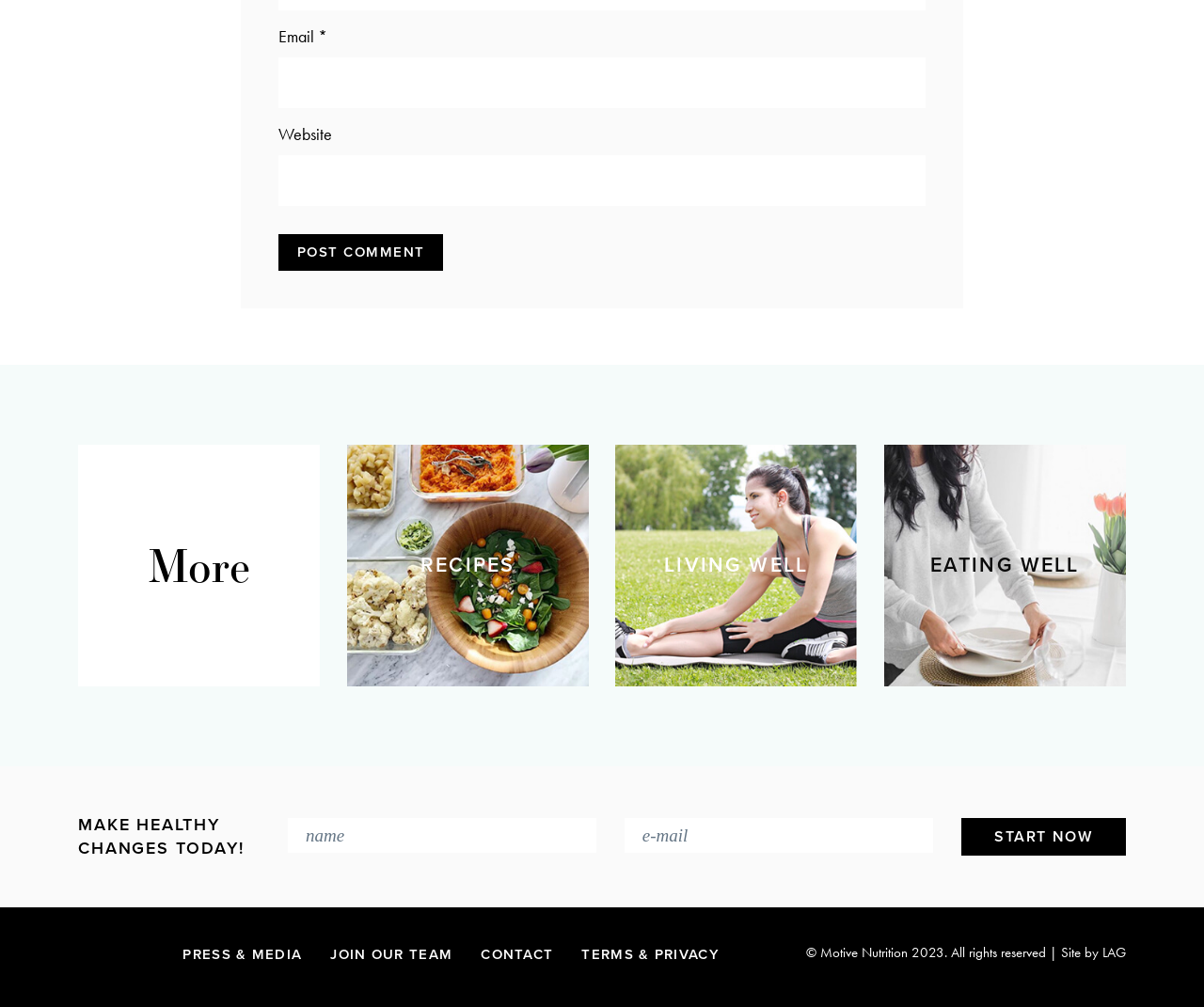Using the provided element description: "parent_node: Email * aria-describedby="email-notes" name="email"", identify the bounding box coordinates. The coordinates should be four floats between 0 and 1 in the order [left, top, right, bottom].

[0.231, 0.057, 0.769, 0.107]